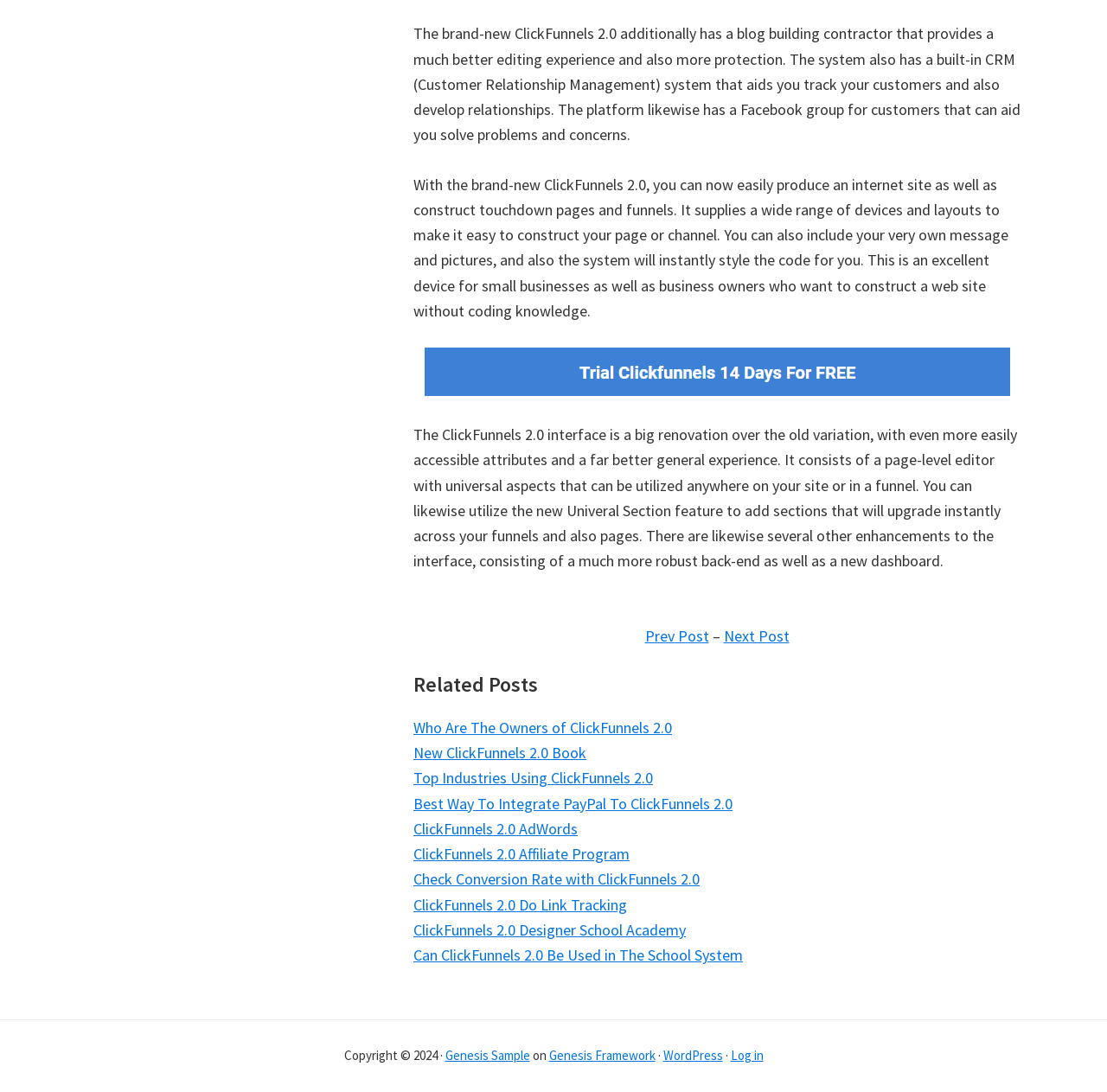Use the information in the screenshot to answer the question comprehensively: What is the purpose of the Facebook group for ClickFunnels 2.0 customers?

The text states, 'The platform likewise has a Facebook group for customers that can aid you solve problems and concerns.' This implies that the Facebook group is for customers to solve problems and concerns related to ClickFunnels 2.0.